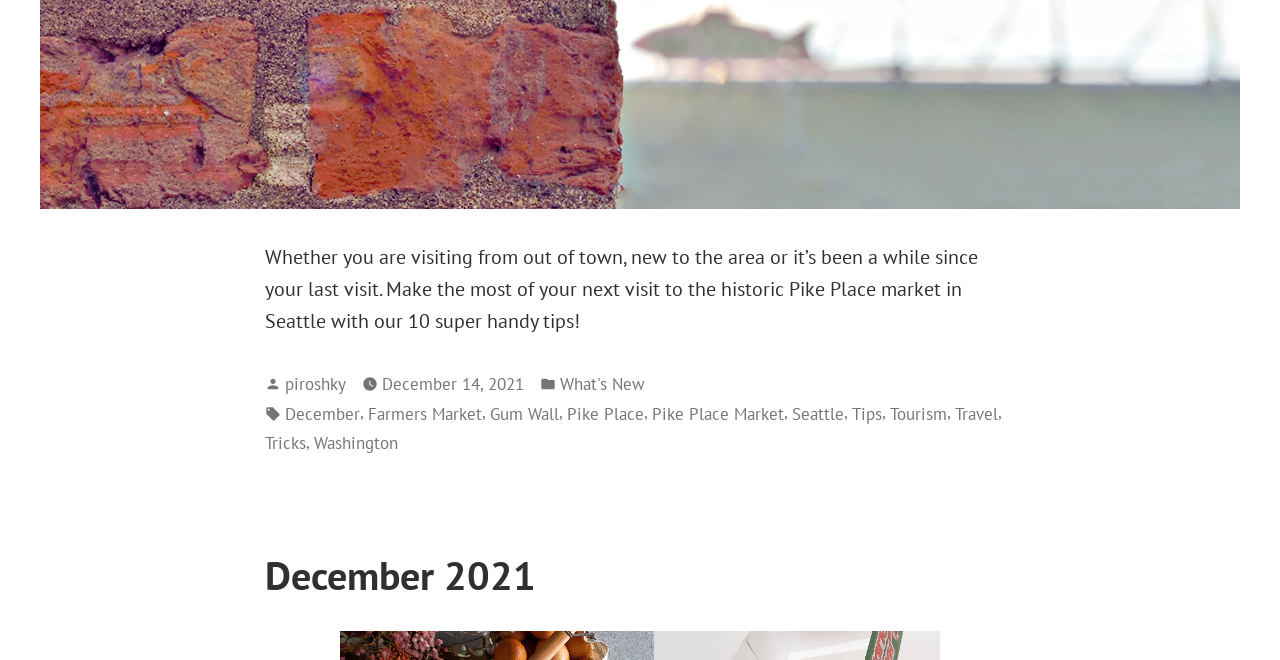Please find the bounding box coordinates of the element that needs to be clicked to perform the following instruction: "Check the posts in December". The bounding box coordinates should be four float numbers between 0 and 1, represented as [left, top, right, bottom].

[0.223, 0.606, 0.281, 0.648]